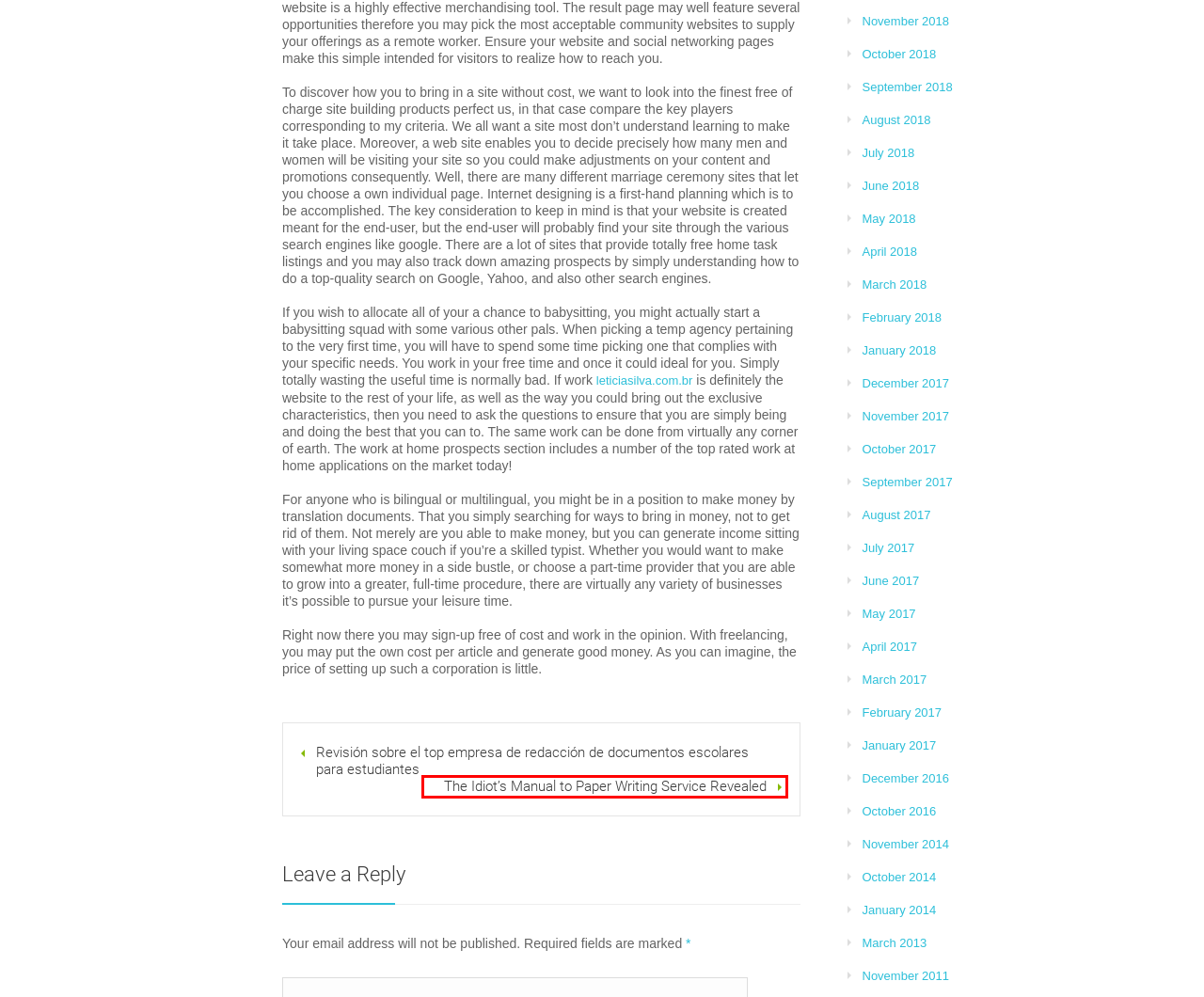Take a look at the provided webpage screenshot featuring a red bounding box around an element. Select the most appropriate webpage description for the page that loads after clicking on the element inside the red bounding box. Here are the candidates:
A. July | 2018 | Superior Diagnostic Imaging Center
B. October | 2018 | Superior Diagnostic Imaging Center
C. August | 2018 | Superior Diagnostic Imaging Center
D. February | 2018 | Superior Diagnostic Imaging Center
E. June | 2017 | Superior Diagnostic Imaging Center
F. The Idiot’s Manual to Paper Writing Service Revealed | Superior Diagnostic Imaging Center
G. January | 2014 | Superior Diagnostic Imaging Center
H. May | 2018 | Superior Diagnostic Imaging Center

F